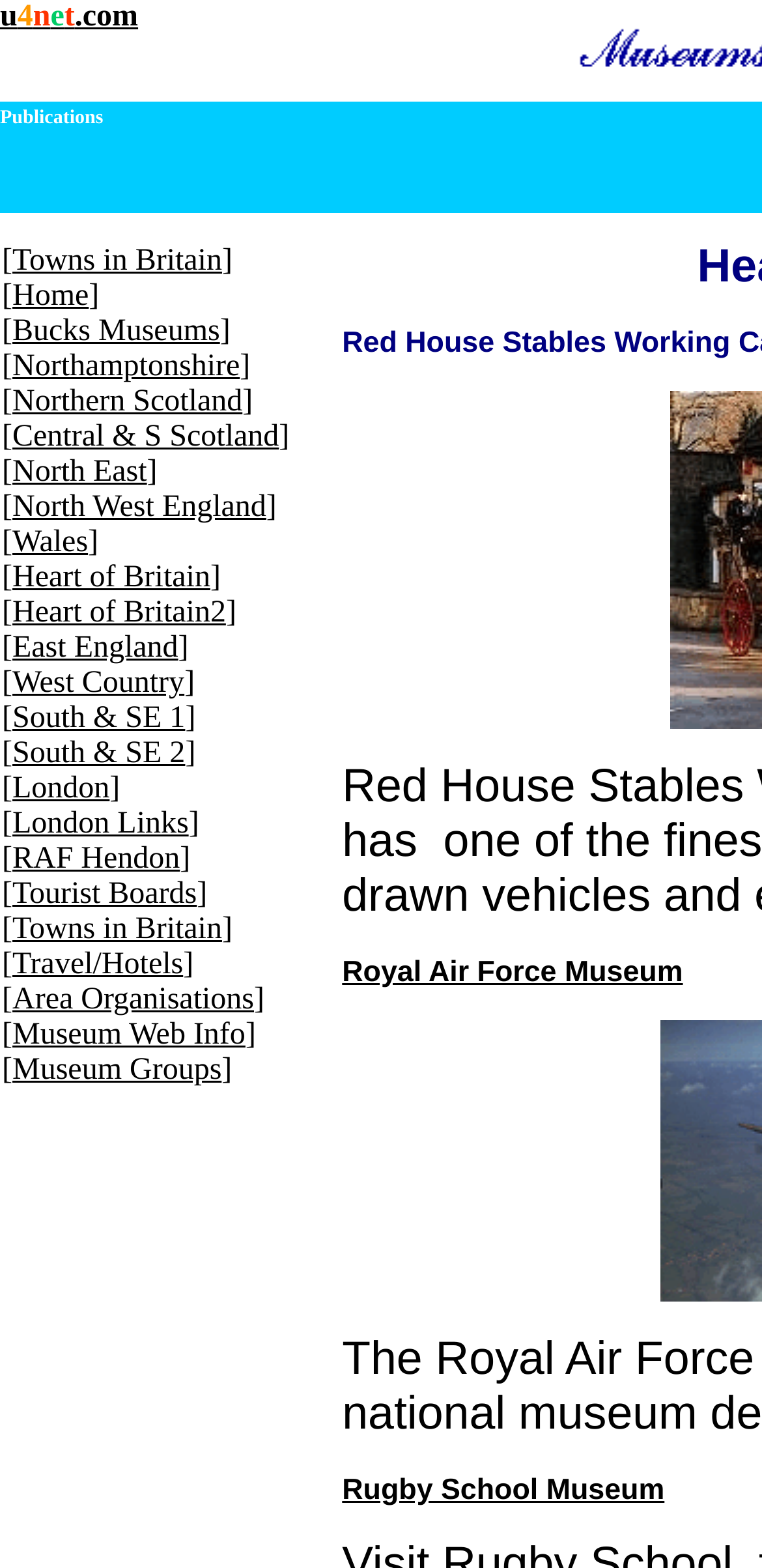Provide a short, one-word or phrase answer to the question below:
How many images are there in the webpage?

4